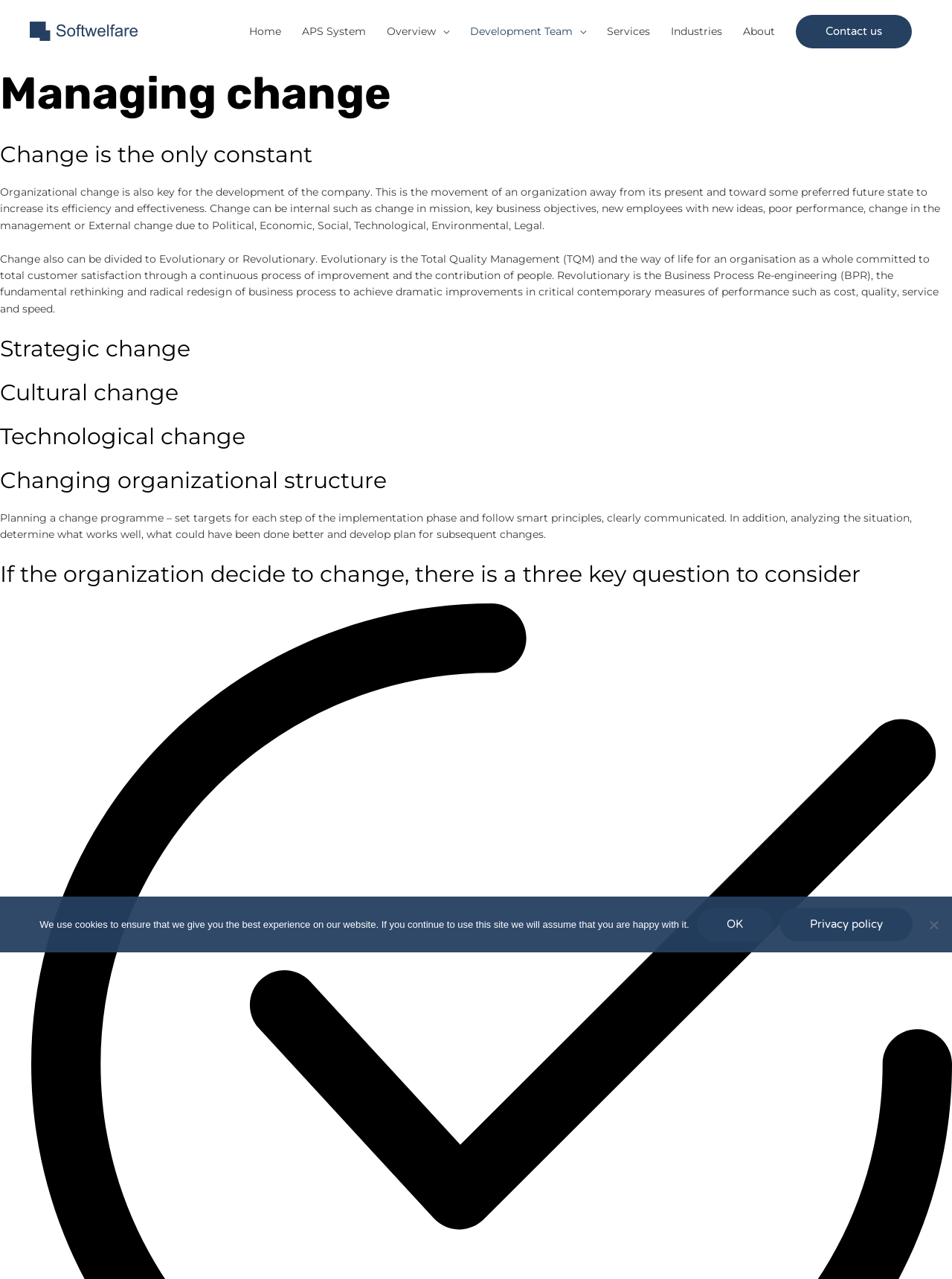Indicate the bounding box coordinates of the clickable region to achieve the following instruction: "Click on the Home link."

[0.251, 0.008, 0.306, 0.041]